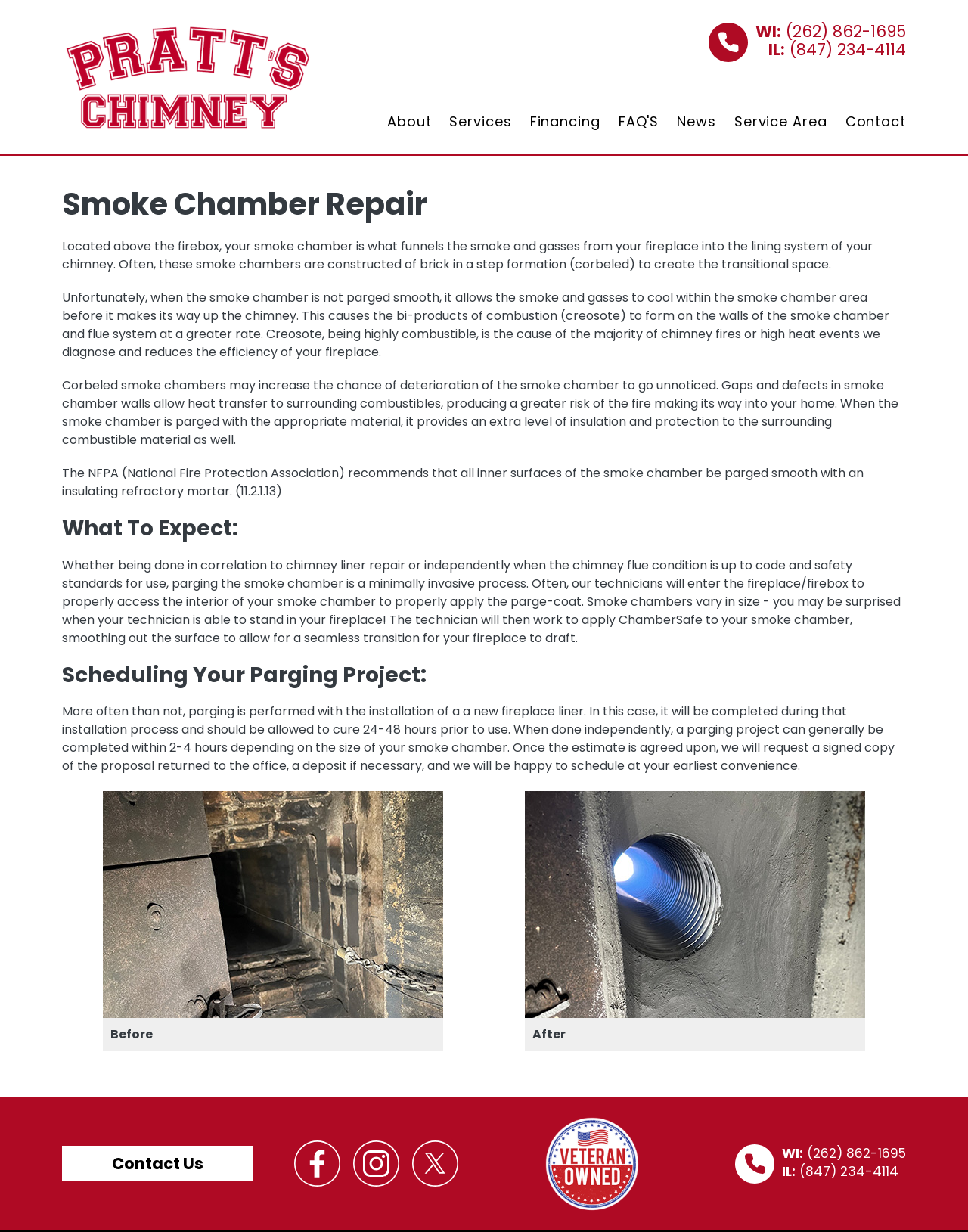Extract the main heading from the webpage content.

Smoke Chamber Repair